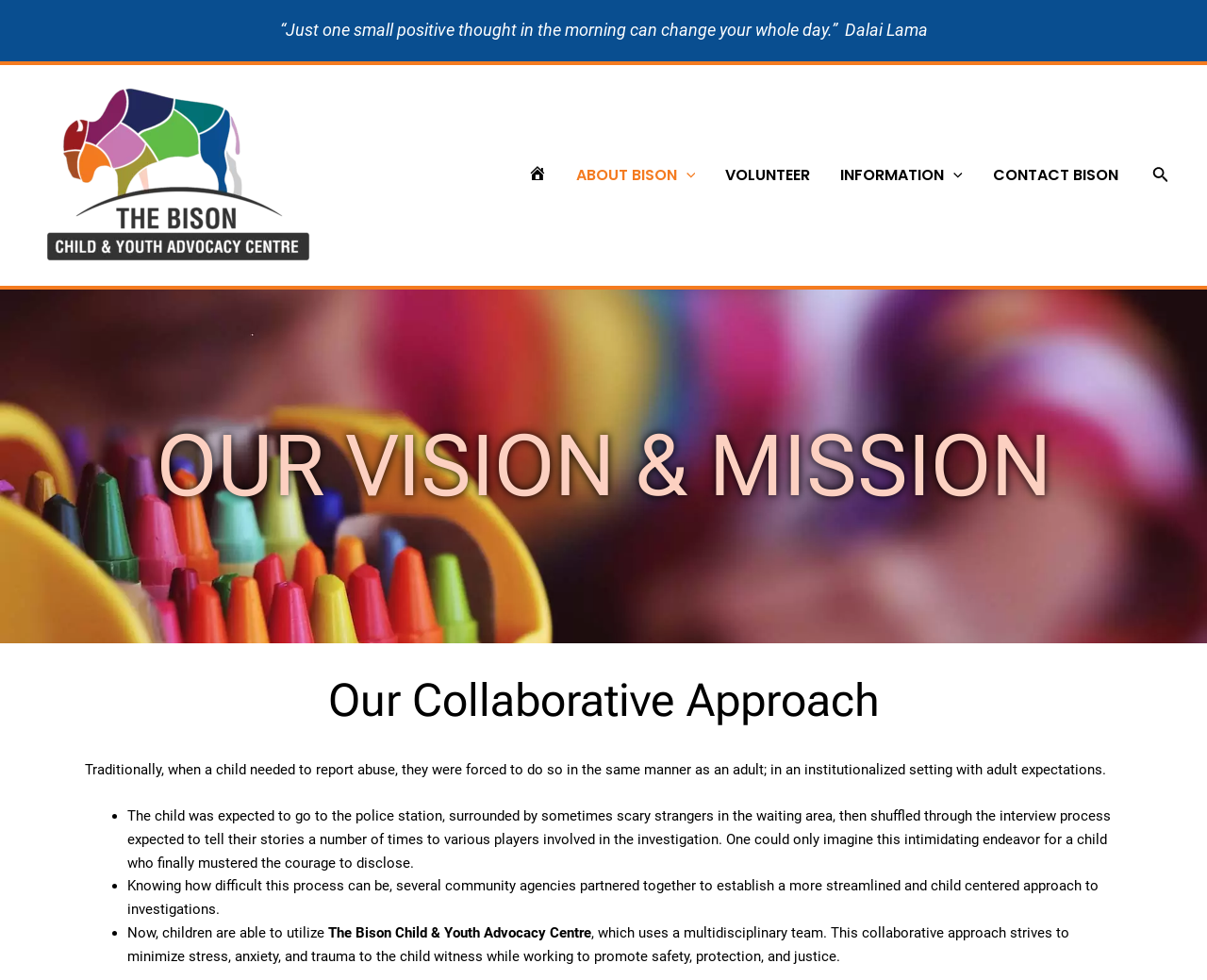Using the elements shown in the image, answer the question comprehensively: What is the quote on the top of the webpage?

I found the quote on the top of the webpage by looking at the StaticText element with the OCR text '“Just one small positive thought in the morning can change your whole day.”' at coordinates [0.232, 0.02, 0.696, 0.041].